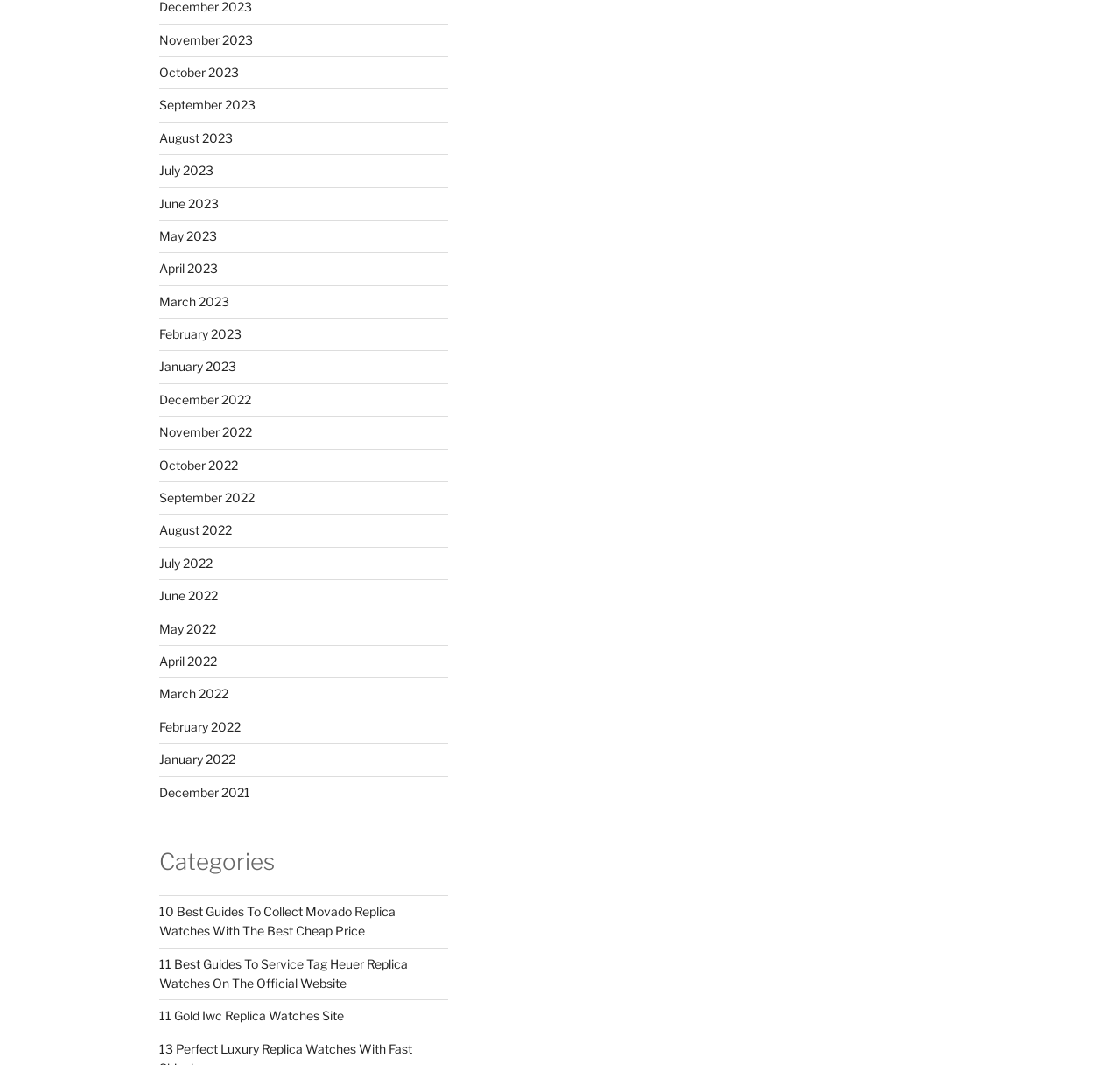What are the links on the left side of the webpage?
Using the picture, provide a one-word or short phrase answer.

Month and year links